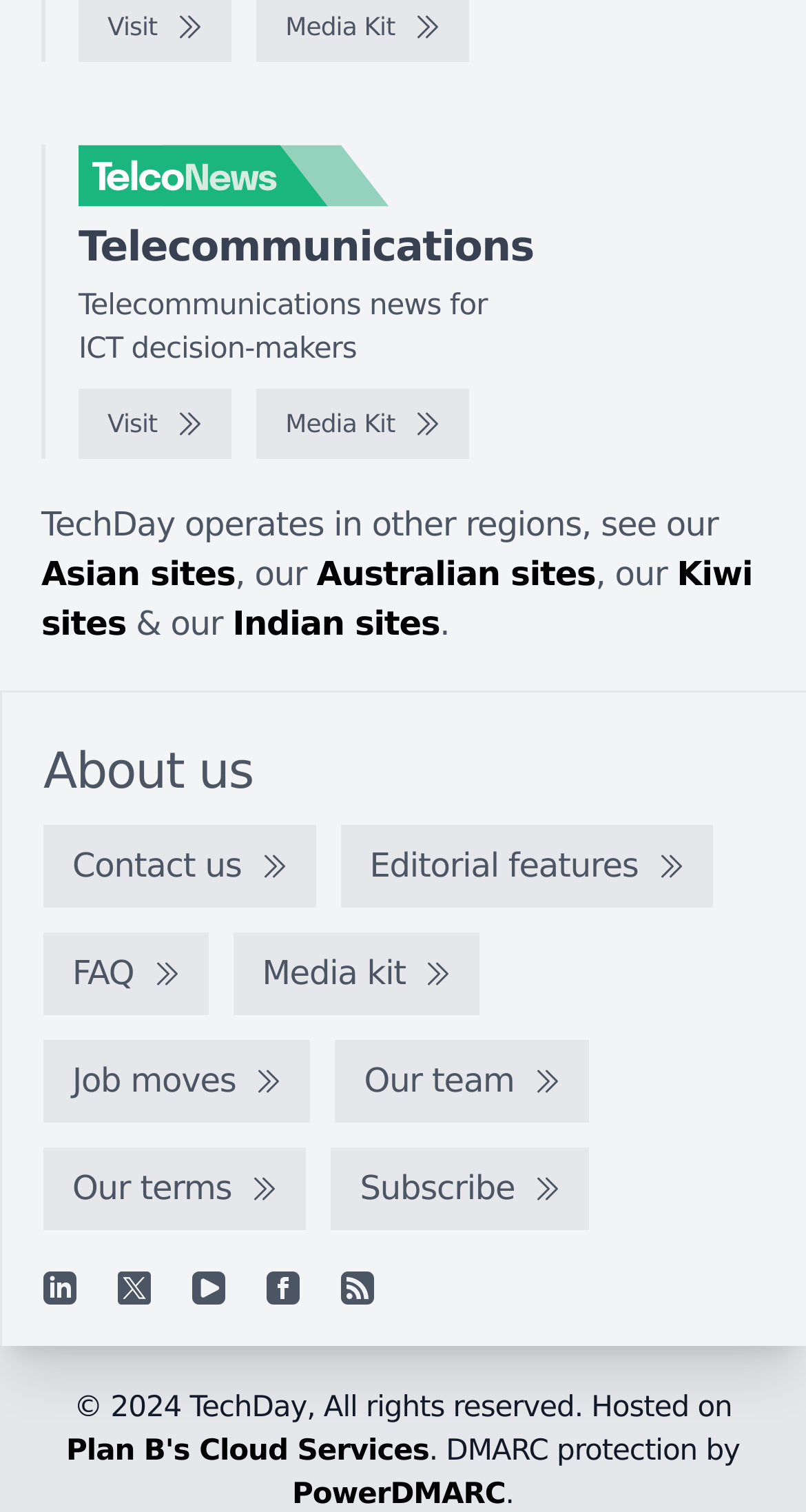Given the webpage screenshot and the description, determine the bounding box coordinates (top-left x, top-left y, bottom-right x, bottom-right y) that define the location of the UI element matching this description: aria-label="RSS feed"

[0.423, 0.841, 0.464, 0.862]